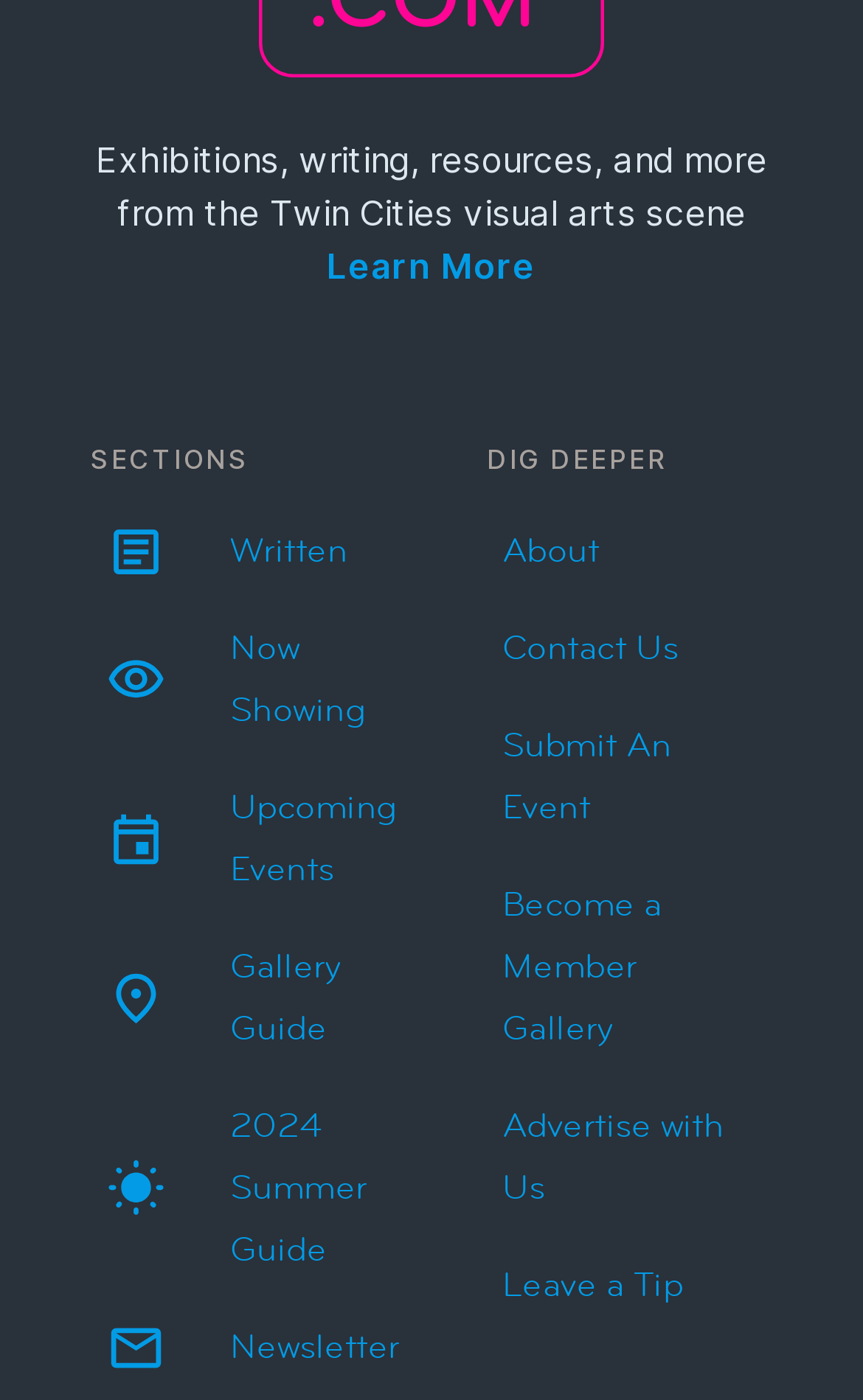Pinpoint the bounding box coordinates of the area that must be clicked to complete this instruction: "Explore written articles".

[0.082, 0.359, 0.459, 0.428]